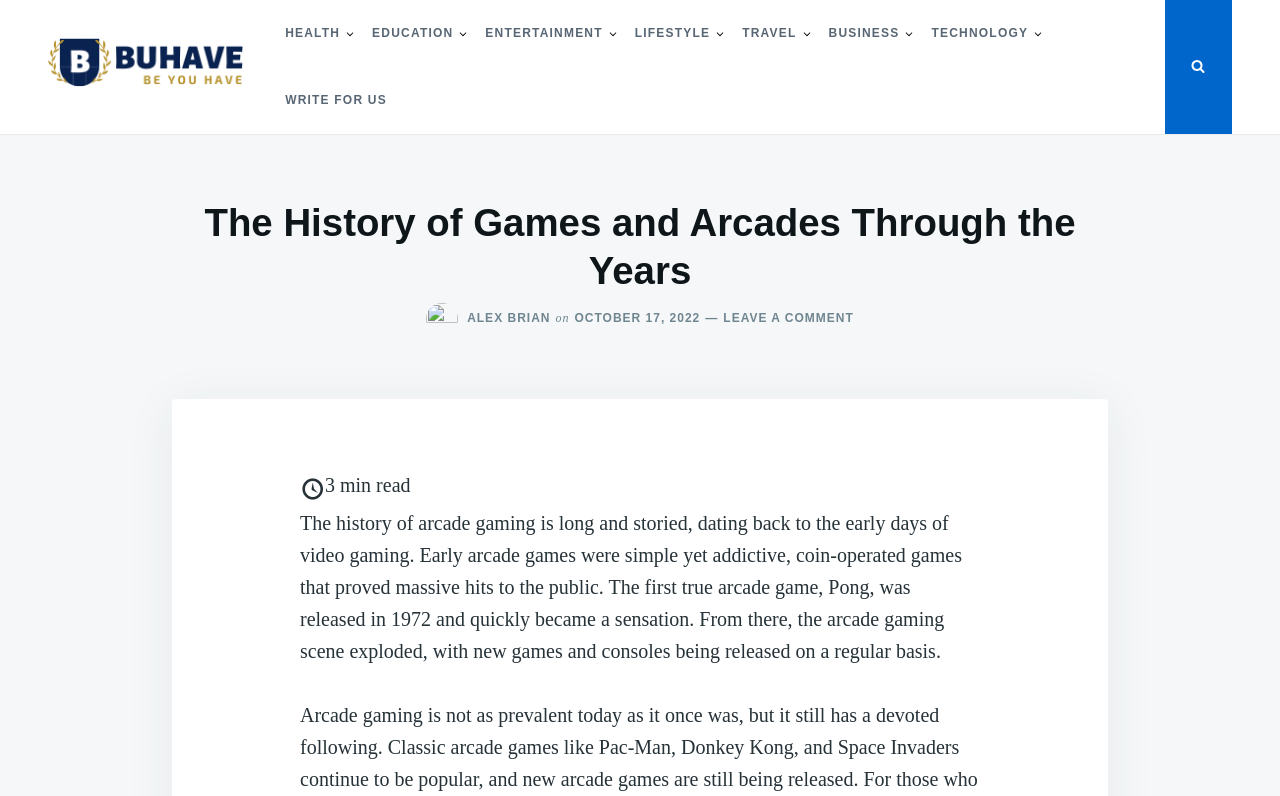Please determine the bounding box coordinates for the element that should be clicked to follow these instructions: "Visit the BUHAVE homepage".

[0.038, 0.048, 0.192, 0.121]